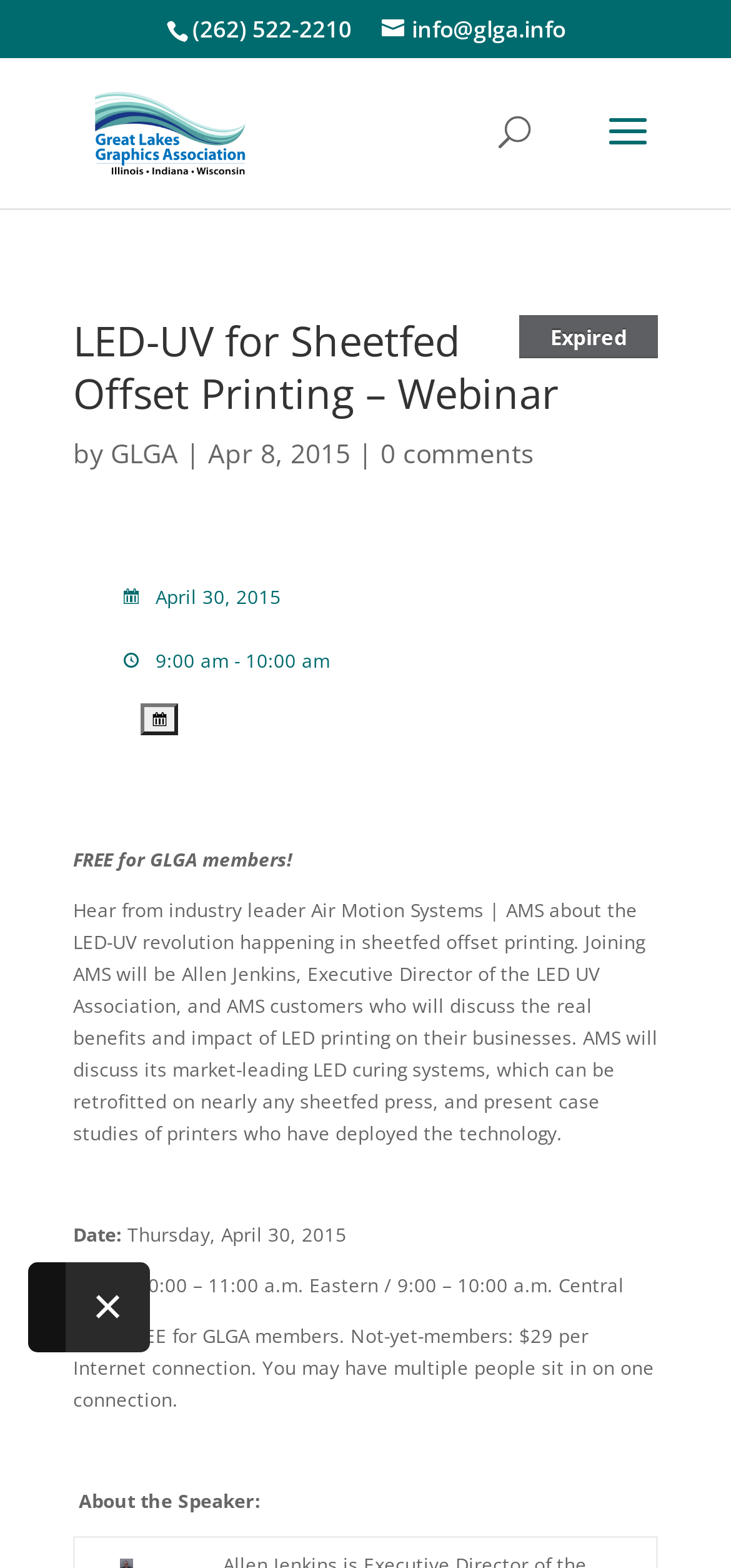Please provide the main heading of the webpage content.

Expired
LED-UV for Sheetfed Offset Printing – Webinar